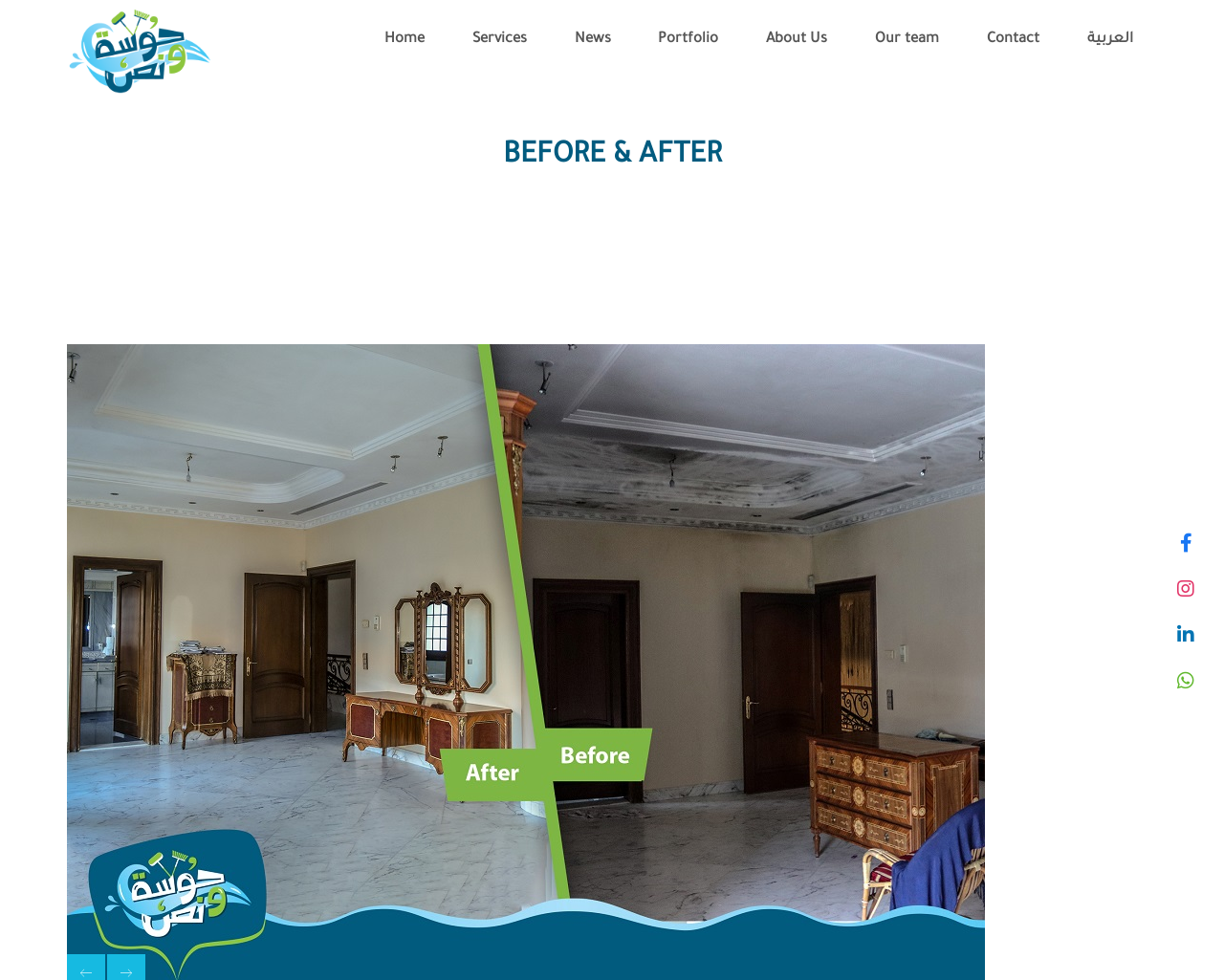Determine the webpage's heading and output its text content.

BEFORE & AFTER